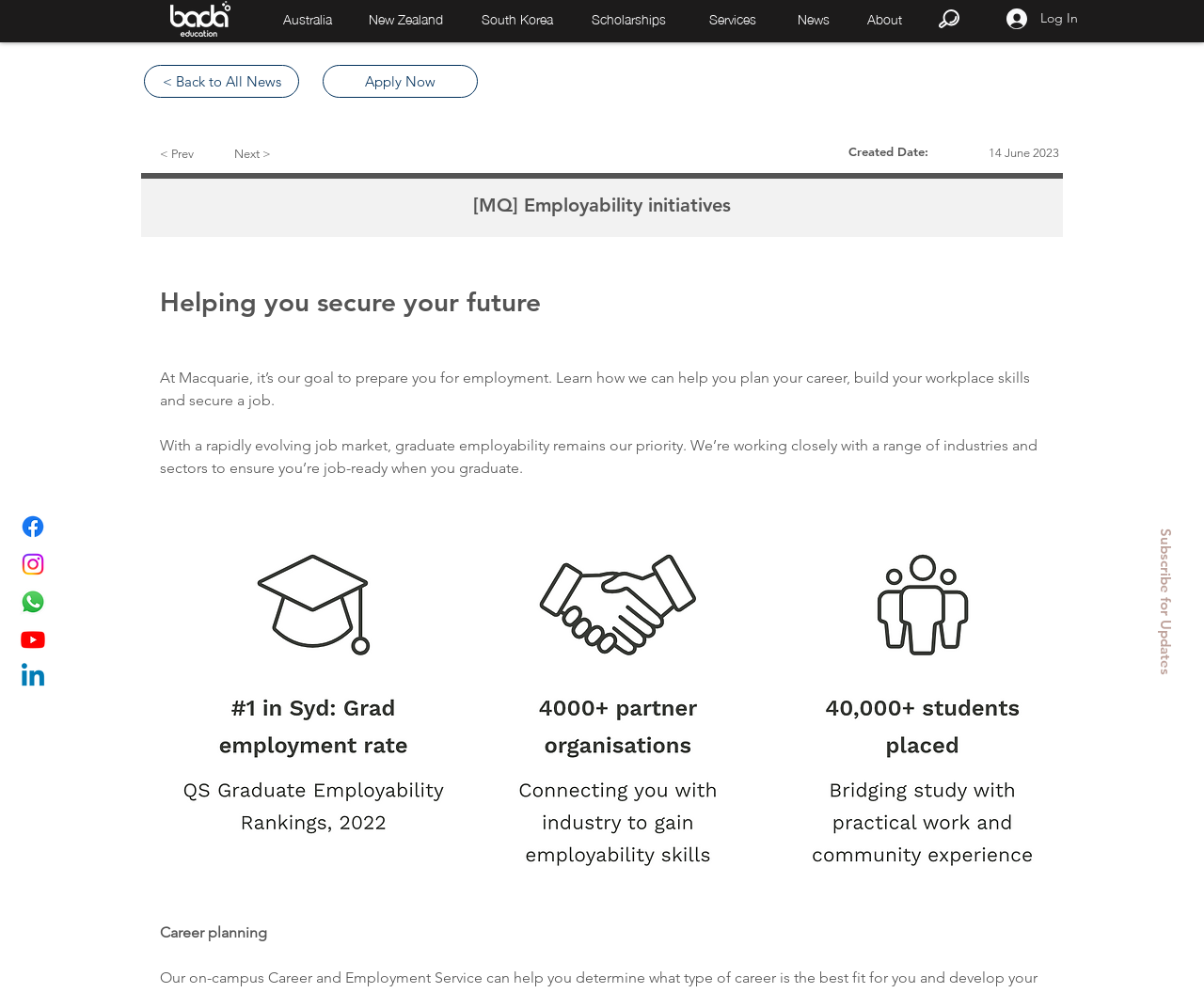Articulate a detailed summary of the webpage's content and design.

The webpage is about Macquarie's employability initiatives, with a focus on helping students secure their future. At the top, there is a navigation bar with buttons for different countries, including Australia, New Zealand, and South Korea, as well as links for scholarships, services, news, and about. On the right side of the navigation bar, there is a "Log In" button accompanied by a small image.

Below the navigation bar, there is a social media section with links to Facebook, Instagram, WhatsApp, YouTube, and LinkedIn, each represented by a small image. 

The main content of the page is divided into sections. The first section has a heading that reads "[MQ] Employability initiatives" and a subheading that says "Helping you secure your future". Below this, there is a paragraph of text that explains how Macquarie aims to prepare students for employment by helping them plan their careers, build workplace skills, and secure jobs.

The next section has another paragraph of text that discusses the importance of graduate employability in a rapidly evolving job market. The university is working closely with various industries and sectors to ensure students are job-ready when they graduate.

Further down, there is a section with a heading that reads "Career planning". Above this section, there are navigation buttons to move through news articles, including "Back to All News", "Apply Now", "Prev", and "Next". There is also a "Subscribe for Updates" button on the right side. At the bottom, there is a "Created Date" label with the date "14 June 2023" next to it.